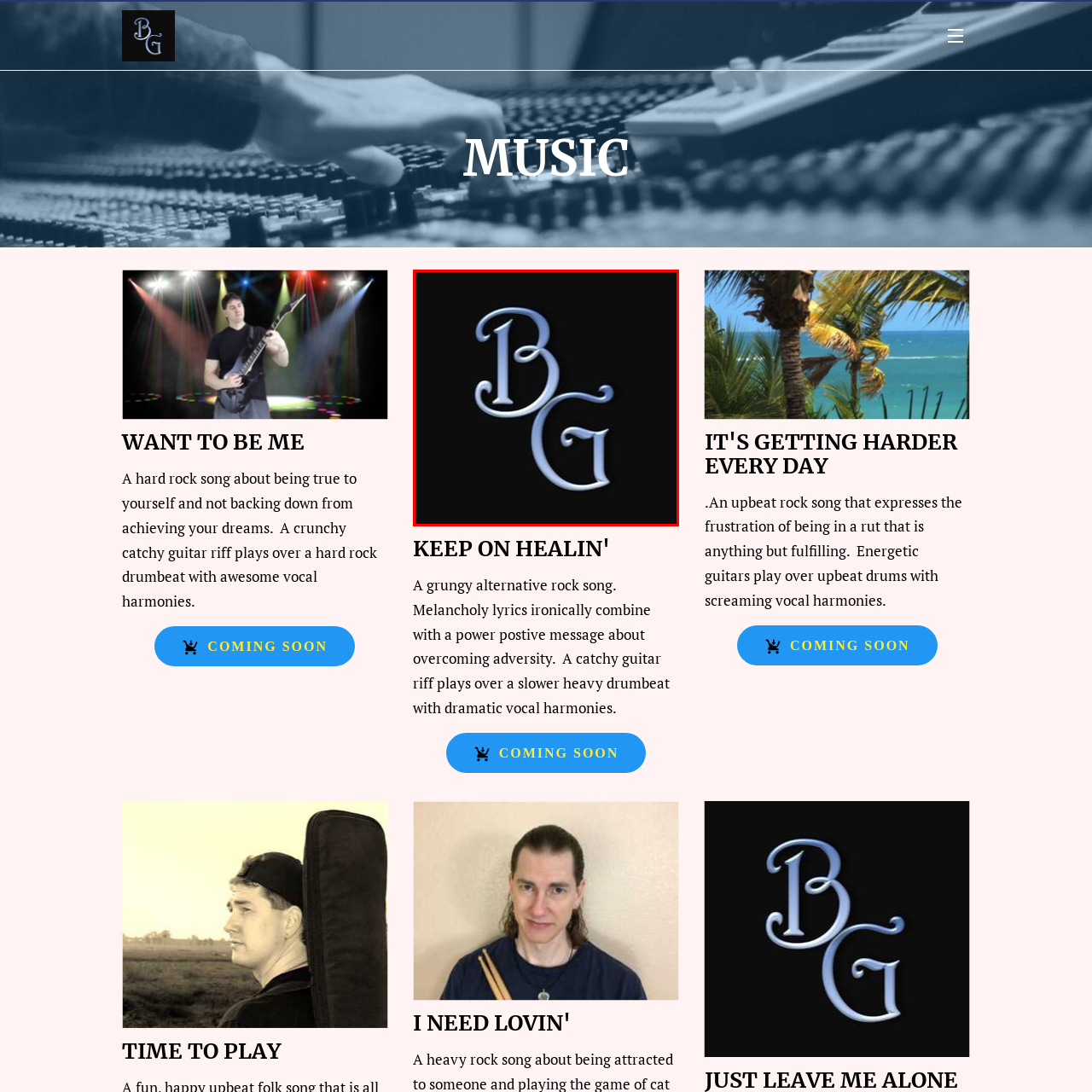Elaborate on the visual details of the image contained within the red boundary.

The image features an elegant monogram composed of the letters "B" and "G," artistically intertwined to form a striking visual logo. The letters are styled with a gradient effect, transitioning from a deep blue to a lighter hue, set against a contrasting black background that enhances their prominence. This logo reflects a sophisticated and creative branding approach, likely associated with music or artistic endeavors, fitting within the context of a music store or promotional material for an artist.